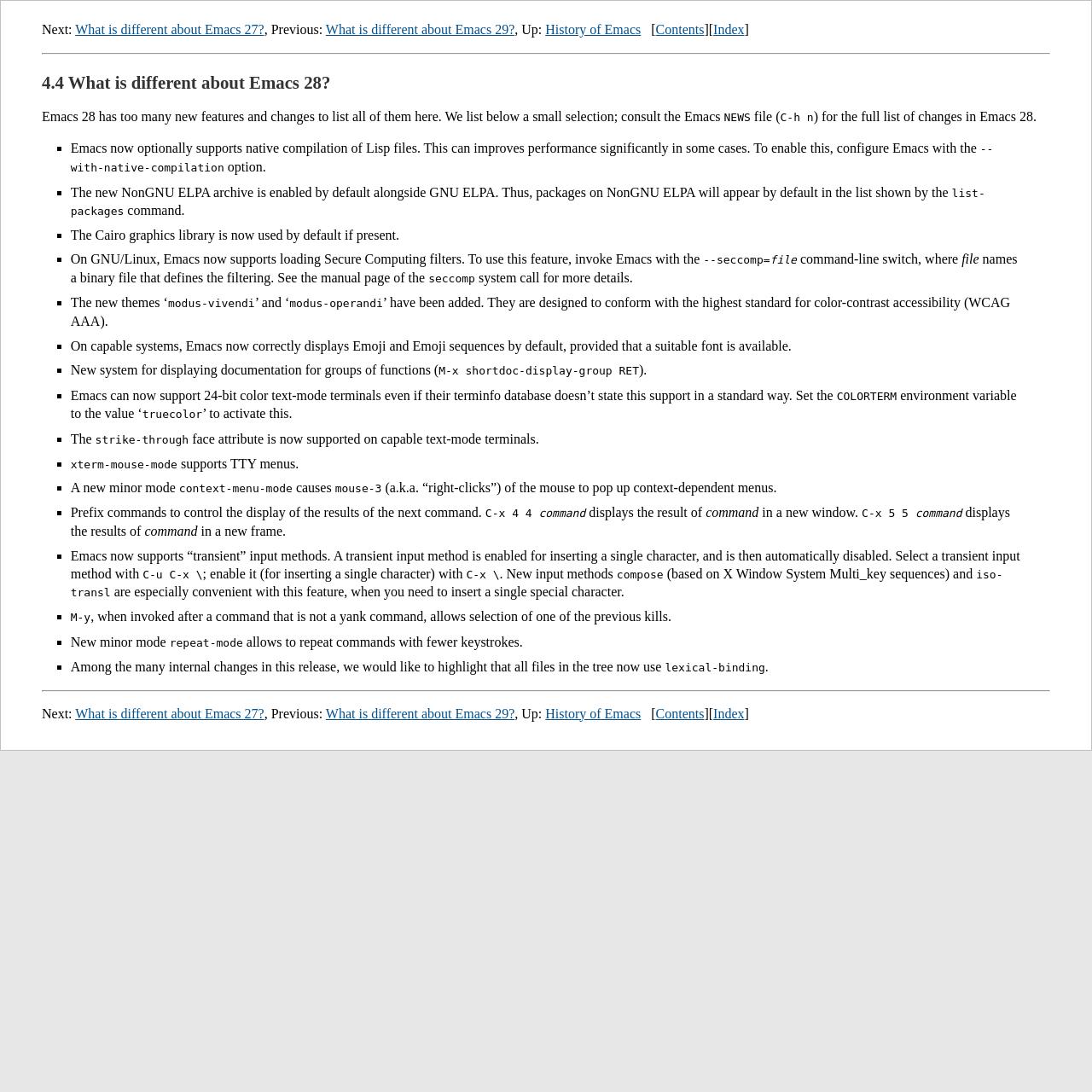Show the bounding box coordinates of the element that should be clicked to complete the task: "Click on 'What is different about Emacs 27?'".

[0.069, 0.02, 0.242, 0.034]